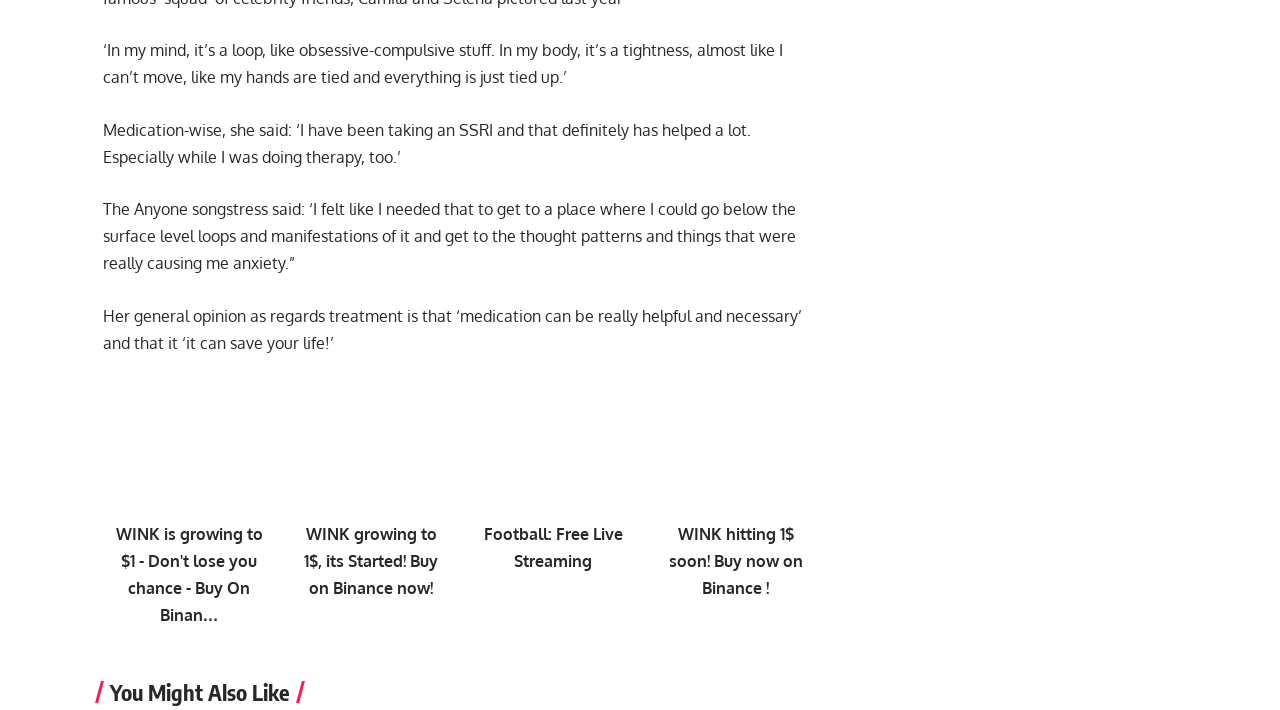Based on the image, provide a detailed and complete answer to the question: 
What is the purpose of medication according to the songstress?

According to the songstress, medication can be really helpful and necessary, and it can even save one's life, which suggests that she believes medication can be a vital part of treatment for anxiety.